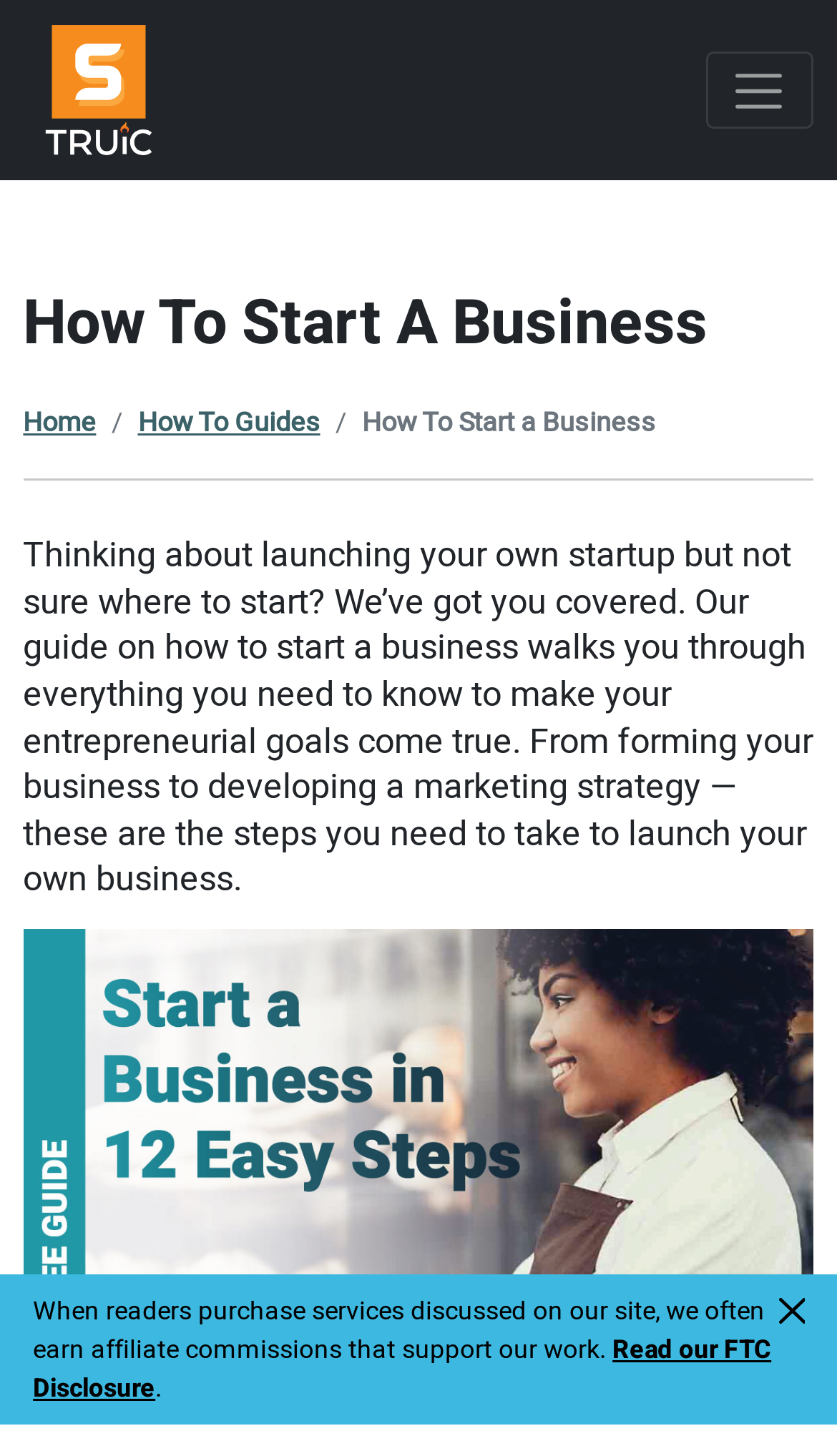What is the purpose of this guide?
Refer to the image and provide a concise answer in one word or phrase.

To start a business